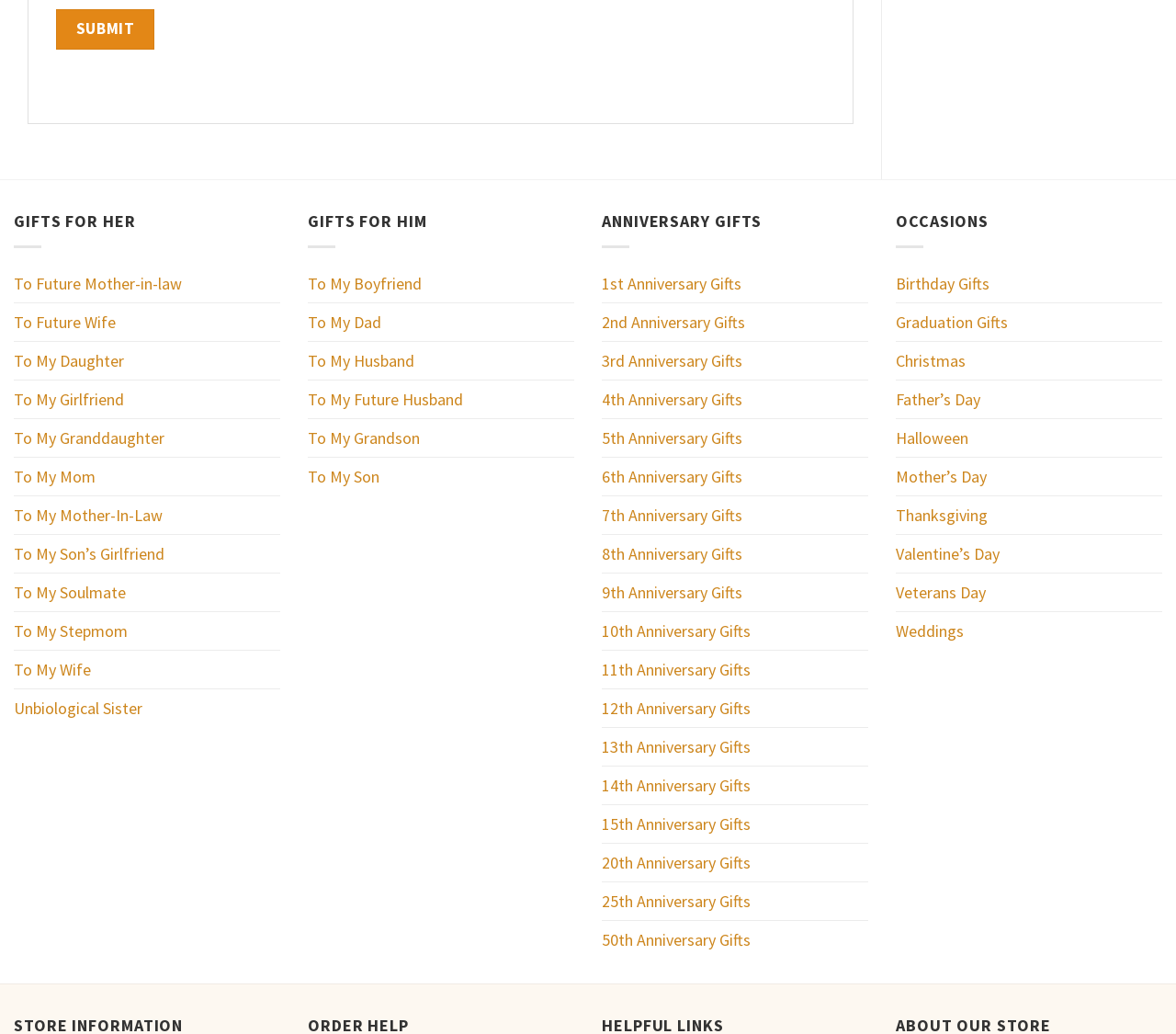Determine the bounding box coordinates of the region I should click to achieve the following instruction: "Search for courses". Ensure the bounding box coordinates are four float numbers between 0 and 1, i.e., [left, top, right, bottom].

None